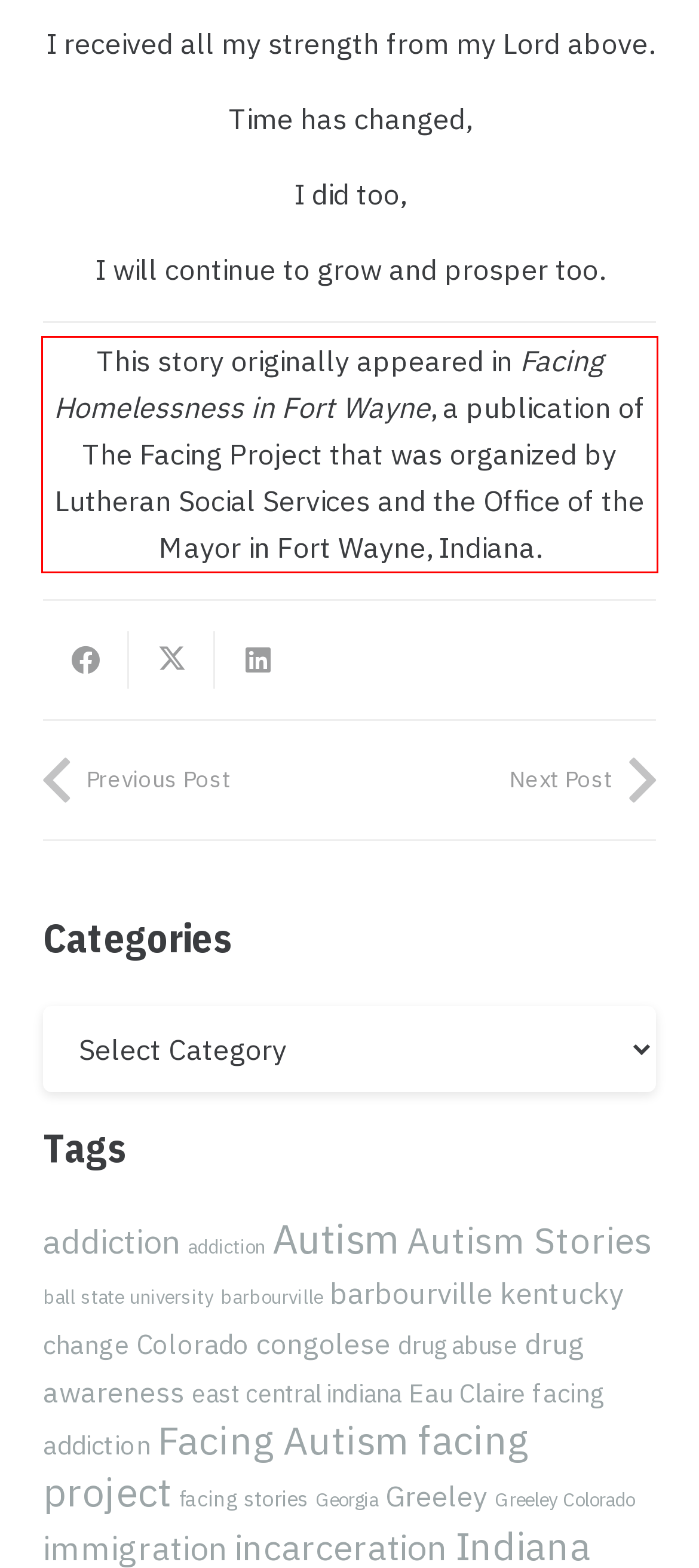Please examine the screenshot of the webpage and read the text present within the red rectangle bounding box.

This story originally appeared in Facing Homelessness in Fort Wayne, a publication of The Facing Project that was organized by Lutheran Social Services and the Office of the Mayor in Fort Wayne, Indiana.